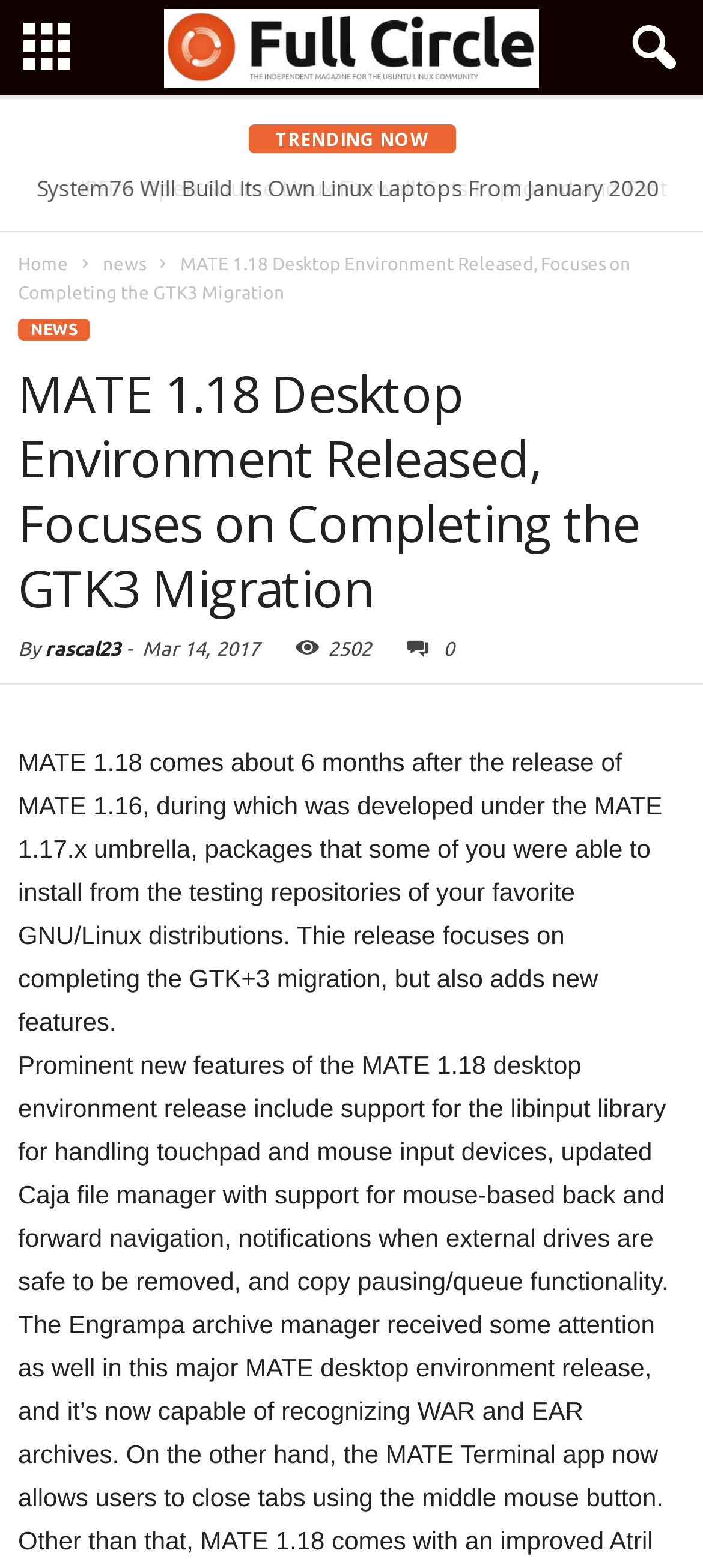Describe every aspect of the webpage in a detailed manner.

The webpage is about Full Circle Magazine, a Linux-focused online publication. At the top left, there is a small icon with a link to the magazine's homepage. Next to it, there is a larger image of the magazine's logo. On the top right, there is a button with a link to an unknown destination.

Below the top section, there is a trending news section with a heading "TRENDING NOW" and several news article links, including "Zorin OS 15 Lite Released as a Windows 7 Replacement, Based on Ubuntu 18.04 LTS", "System76 Will Build Its Own Linux Laptops From January 2020", "IPFire Open-Source Linux Firewall Gets Improved and Faster QoS", "Linux Servers Running Webmin App Targeted By DDoS Attacks", and "NextCry Ransomware Goes After Linux Servers".

The main article is about the release of MATE 1.18 Desktop Environment, which focuses on completing the GTK3 migration. The article is divided into several sections, including a heading, a brief introduction, and several paragraphs describing the new features of the release. The new features include support for the libinput library, updated Caja file manager, notifications for external drives, and copy pausing/queue functionality. The Engrampa archive manager and MATE Terminal app also received updates in this release.

There are several links and buttons throughout the article, including links to the author's profile, a "NEWS" section, and a "Home" button. The article also includes a timestamp, indicating that it was published on March 14, 2017.